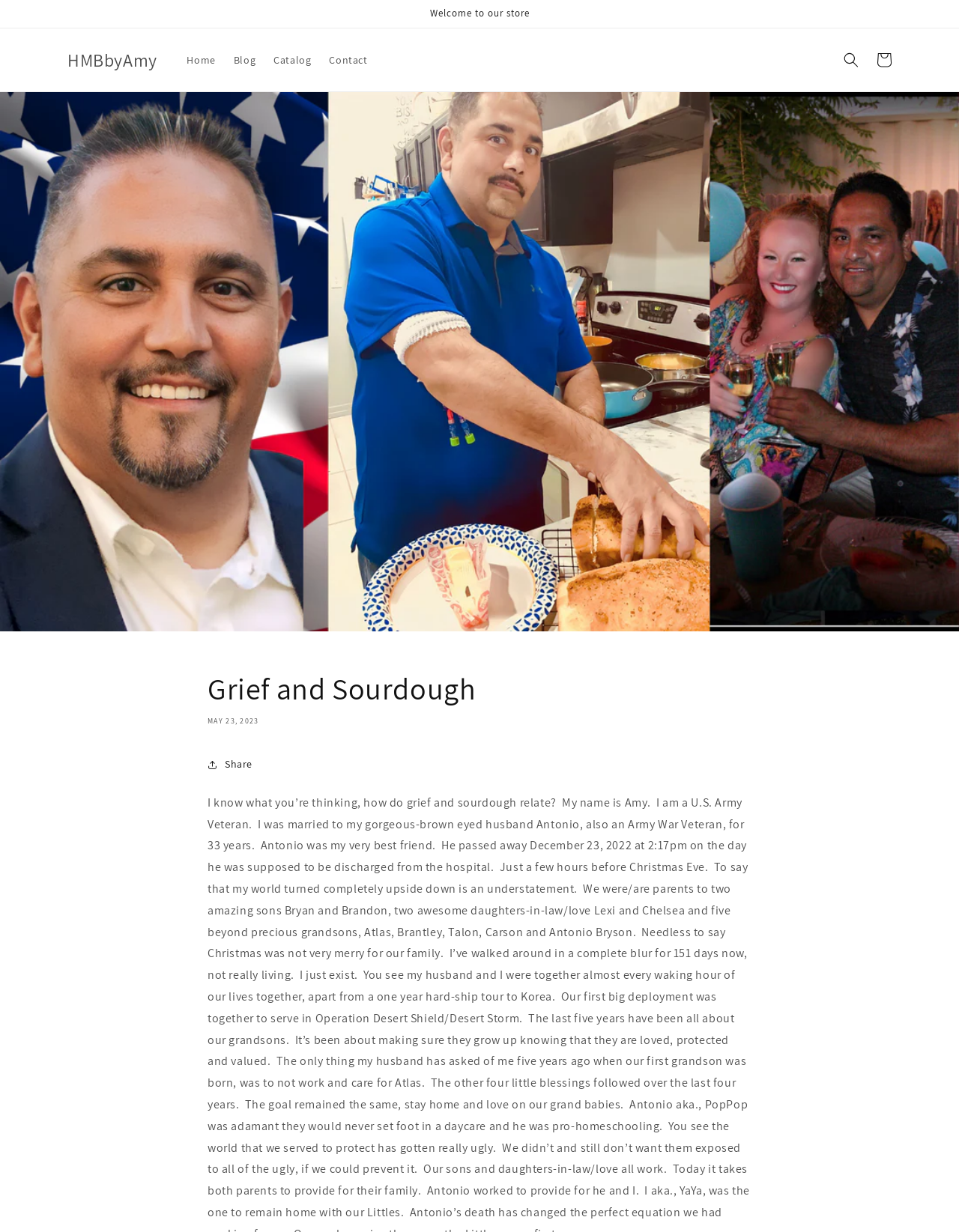Find the bounding box coordinates of the clickable element required to execute the following instruction: "contact us". Provide the coordinates as four float numbers between 0 and 1, i.e., [left, top, right, bottom].

[0.334, 0.036, 0.393, 0.061]